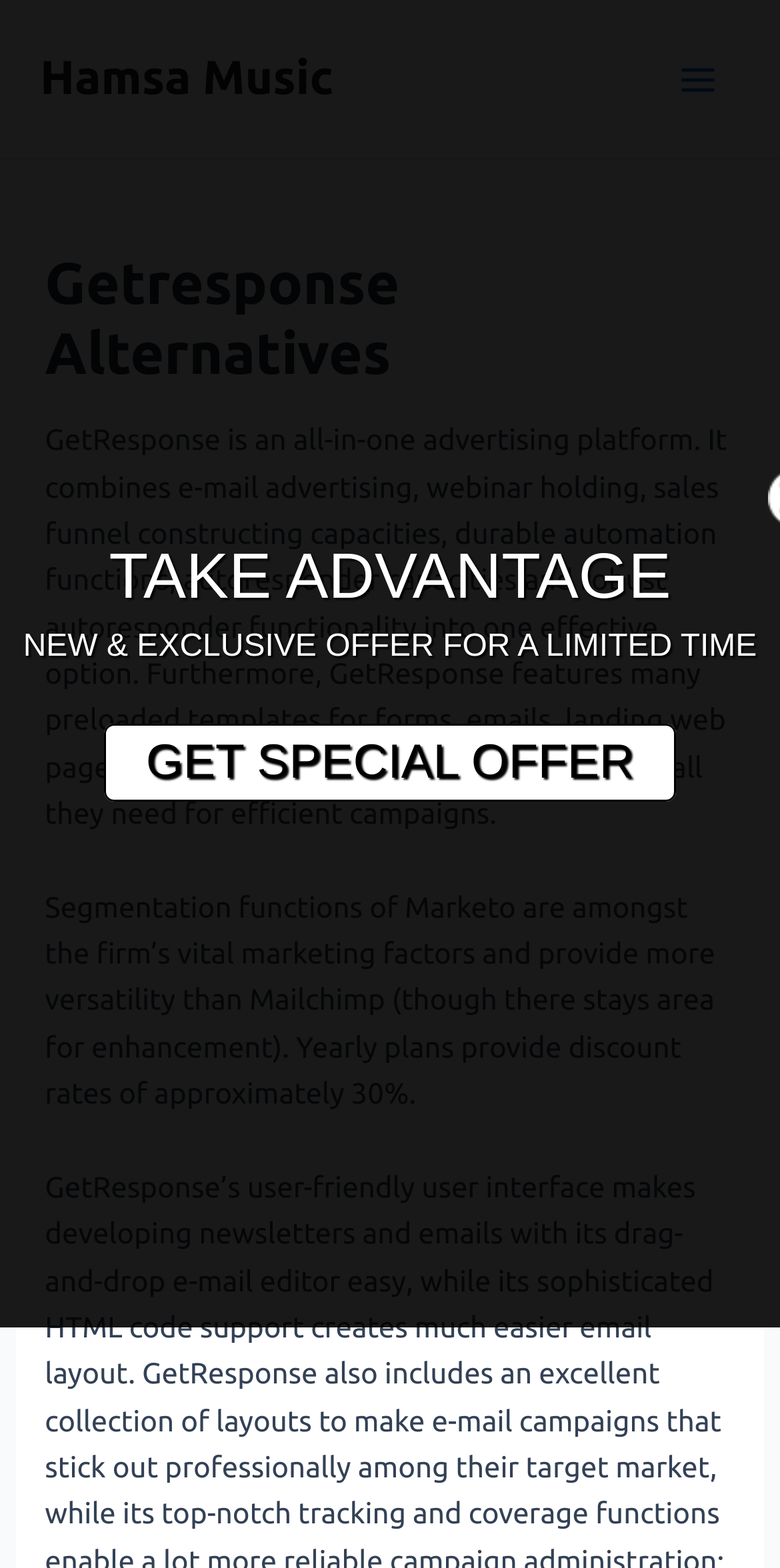Using the element description provided, determine the bounding box coordinates in the format (top-left x, top-left y, bottom-right x, bottom-right y). Ensure that all values are floating point numbers between 0 and 1. Element description: WhatsApp

None